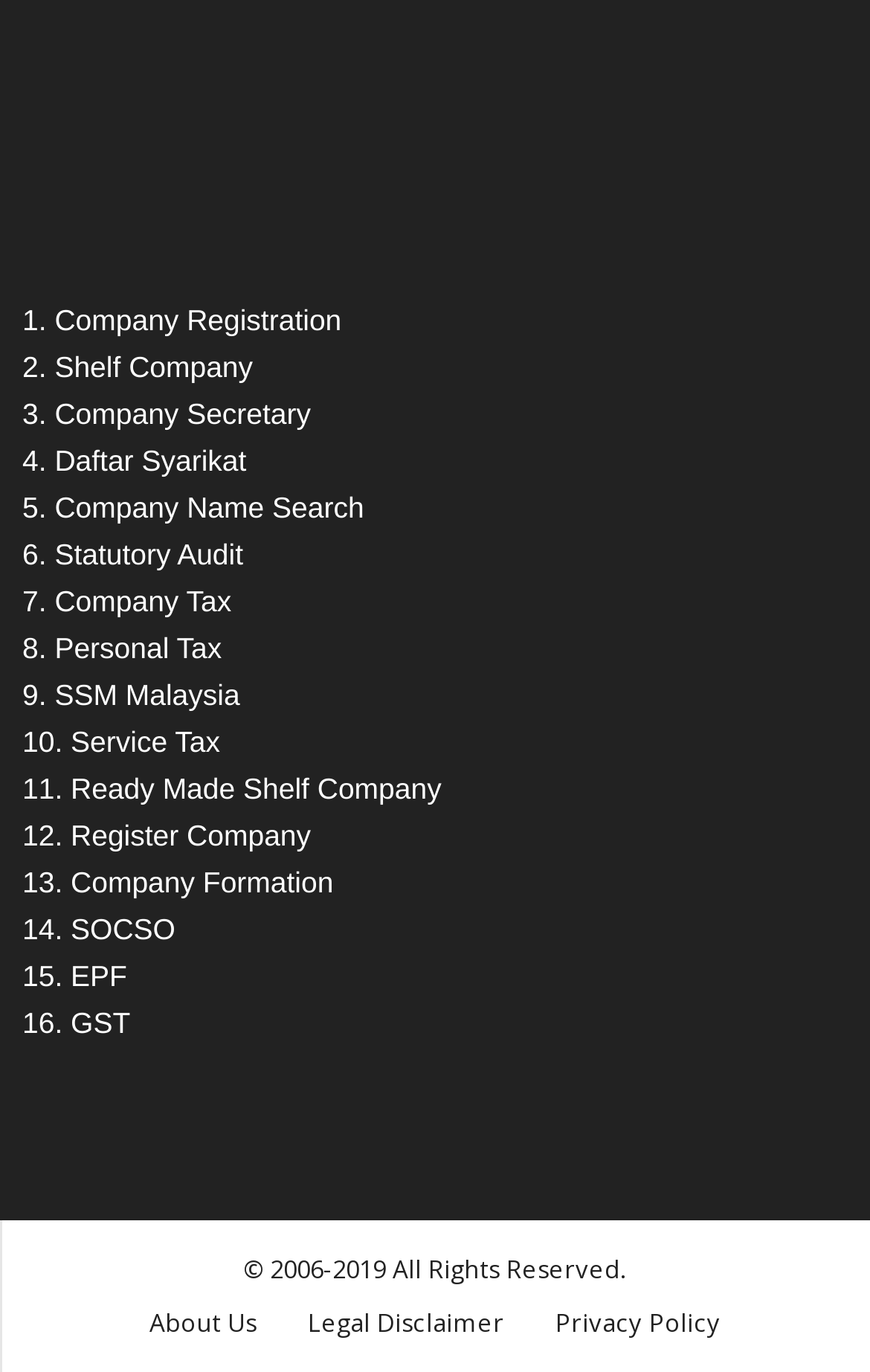What is the copyright year range?
Please provide a comprehensive answer based on the information in the image.

The copyright year range is '2006-2019' which is indicated by the StaticText '© 2006-2019 All Rights Reserved.' with bounding box coordinates [0.279, 0.912, 0.721, 0.937].